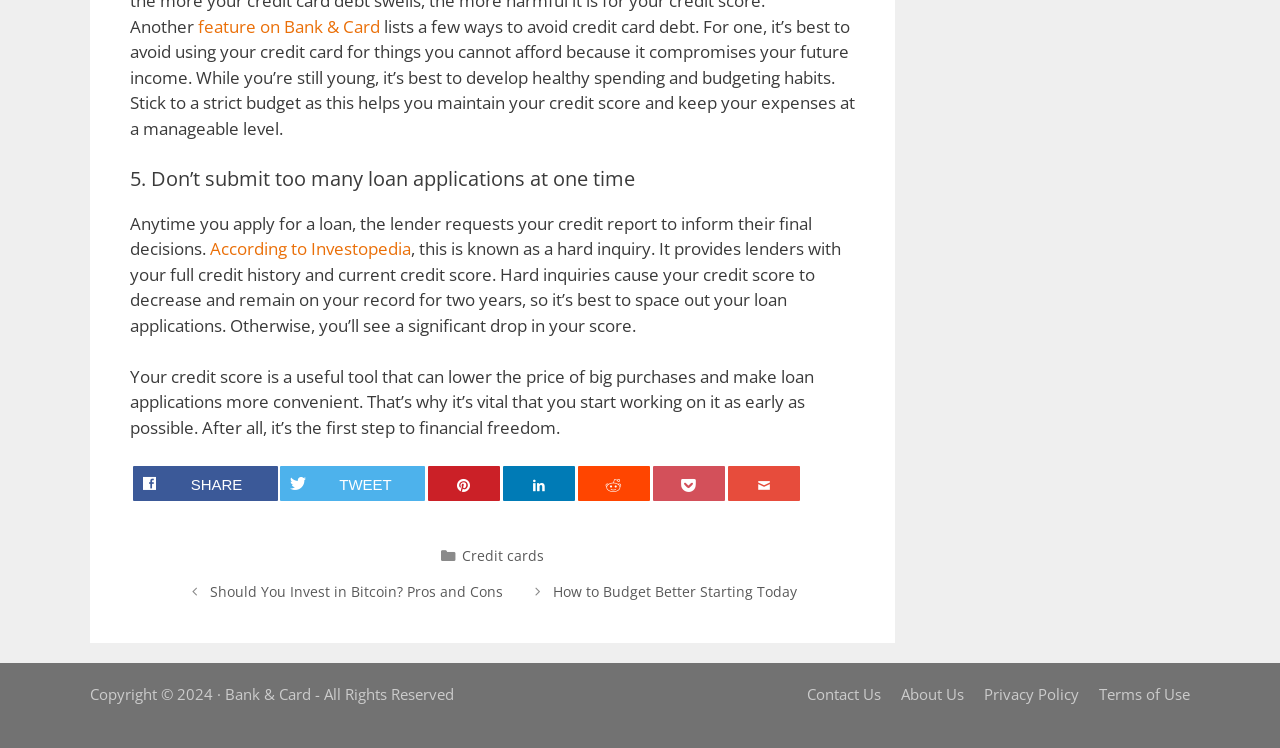Determine the bounding box coordinates of the region that needs to be clicked to achieve the task: "Click on 'feature on Bank & Card'".

[0.155, 0.02, 0.297, 0.051]